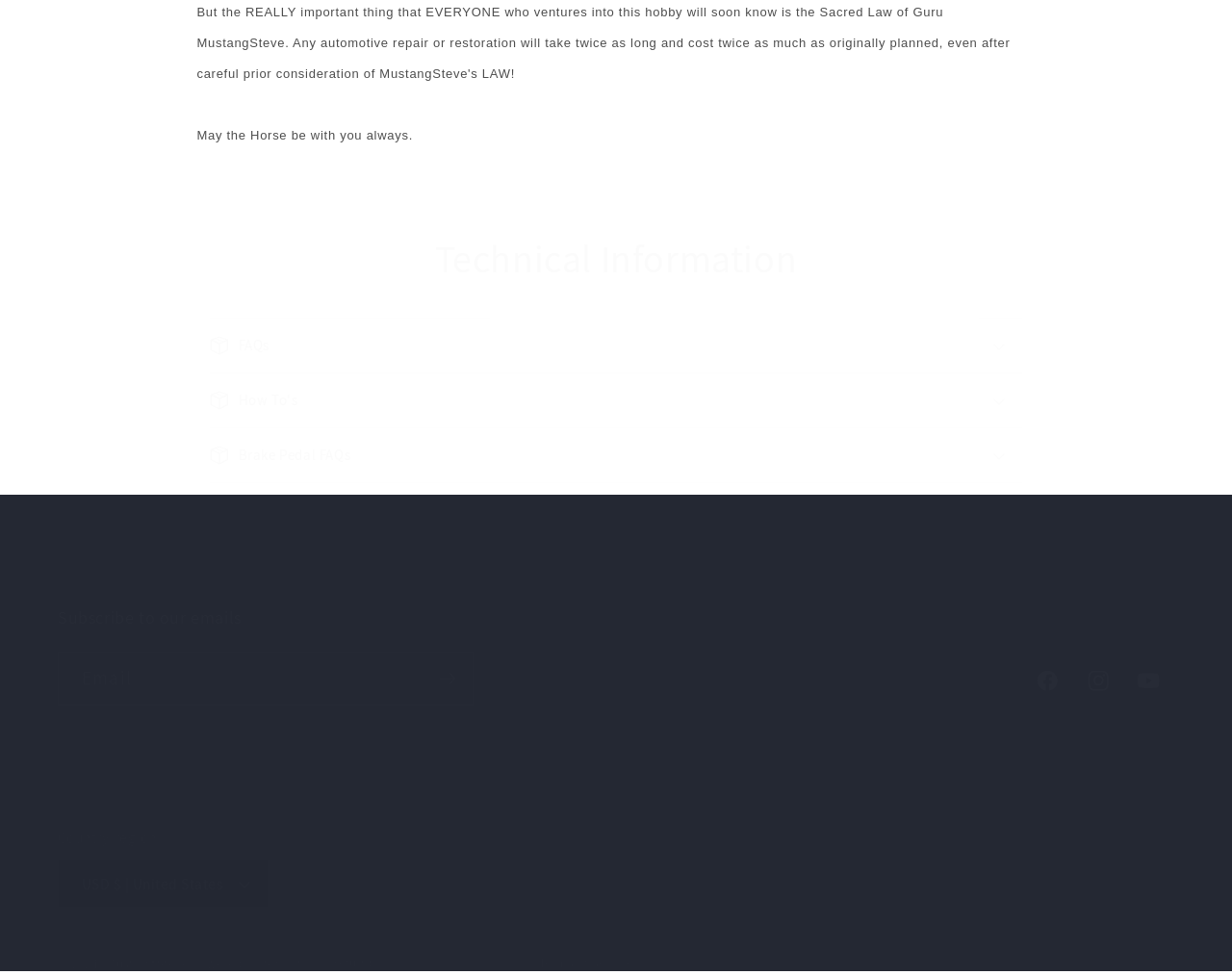Pinpoint the bounding box coordinates of the area that should be clicked to complete the following instruction: "Click on FAQs". The coordinates must be given as four float numbers between 0 and 1, i.e., [left, top, right, bottom].

[0.17, 0.327, 0.83, 0.382]